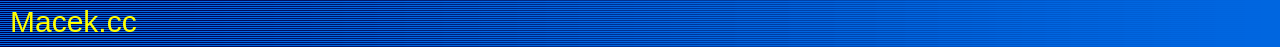What is the purpose of the horizontal lines?
Refer to the screenshot and answer in one word or phrase.

add texture